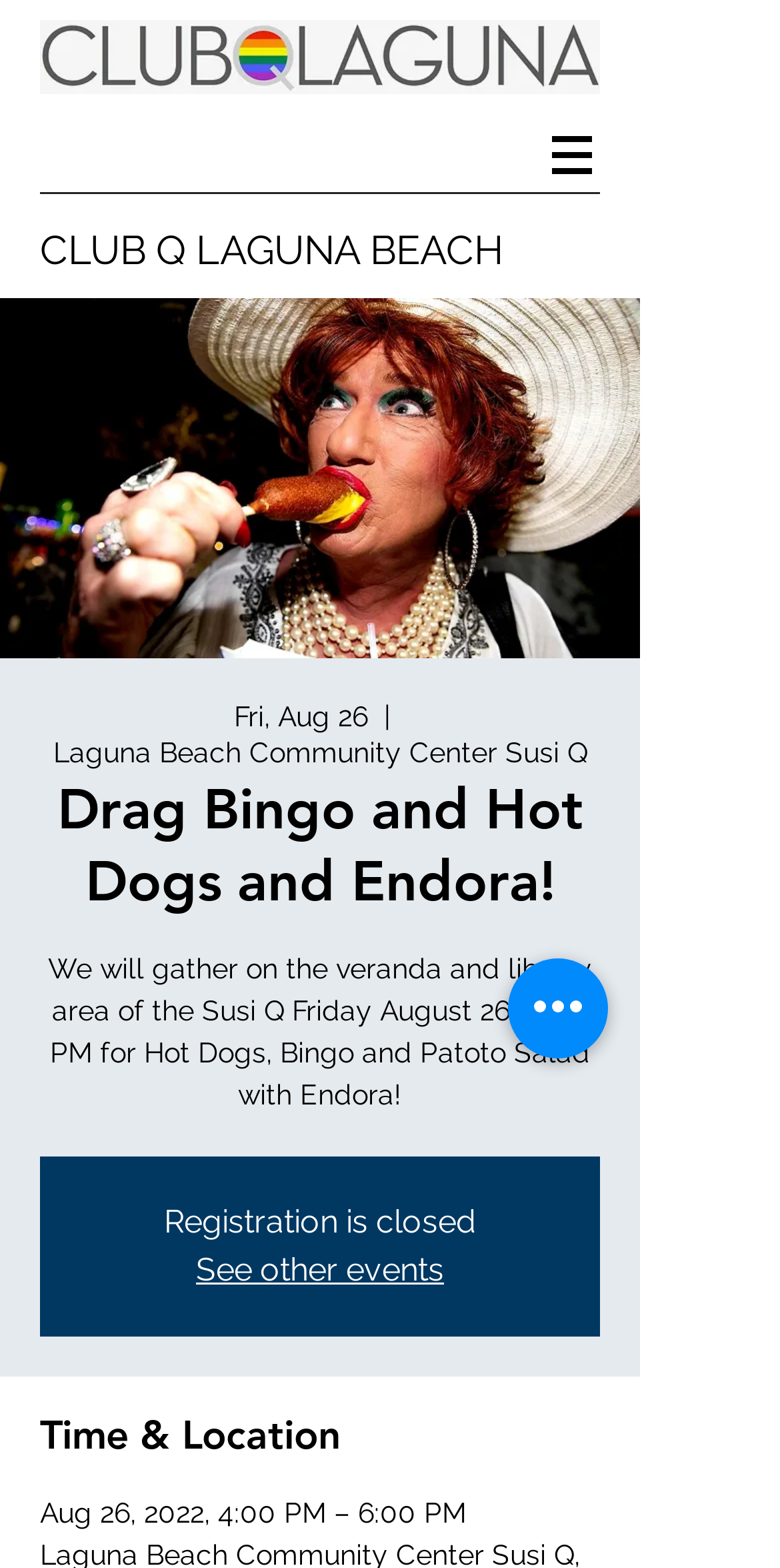What is the date and time of the event?
Please analyze the image and answer the question with as much detail as possible.

I found the date and time by looking at the static text element that contains the date and time information 'Aug 26, 2022, 4:00 PM – 6:00 PM' which is located in the 'Time & Location' section.